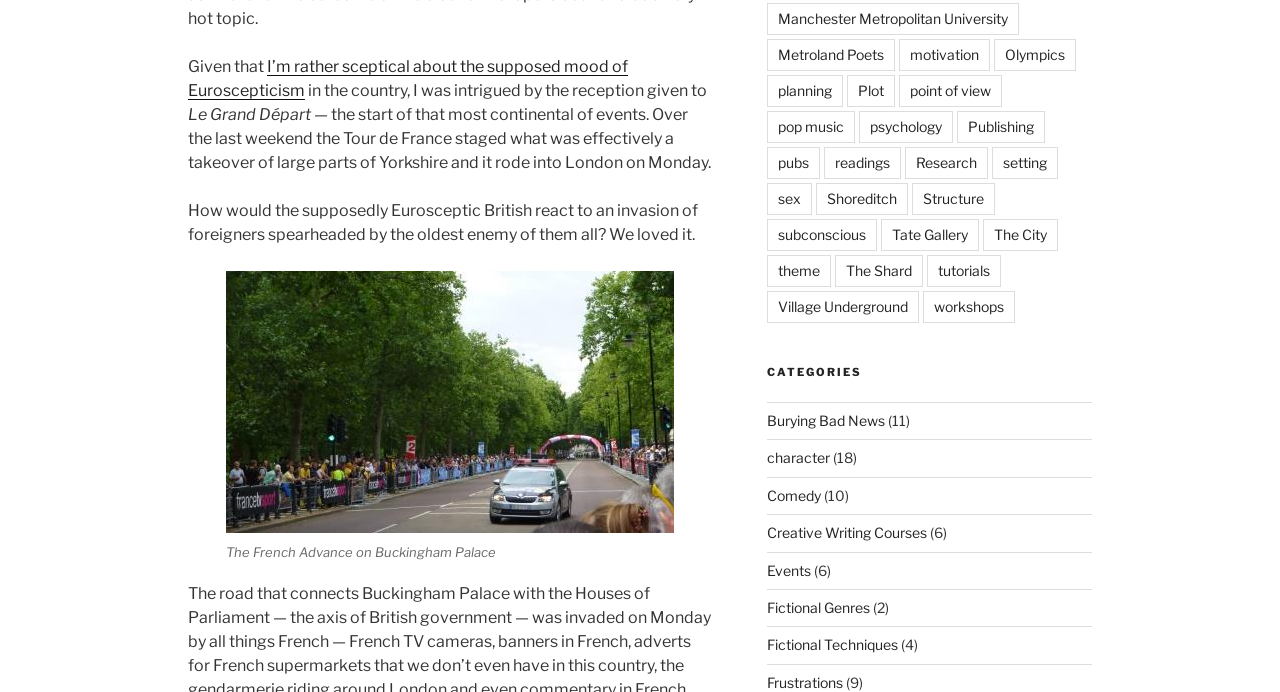Using the provided description Burying Bad News, find the bounding box coordinates for the UI element. Provide the coordinates in (top-left x, top-left y, bottom-right x, bottom-right y) format, ensuring all values are between 0 and 1.

[0.599, 0.595, 0.691, 0.62]